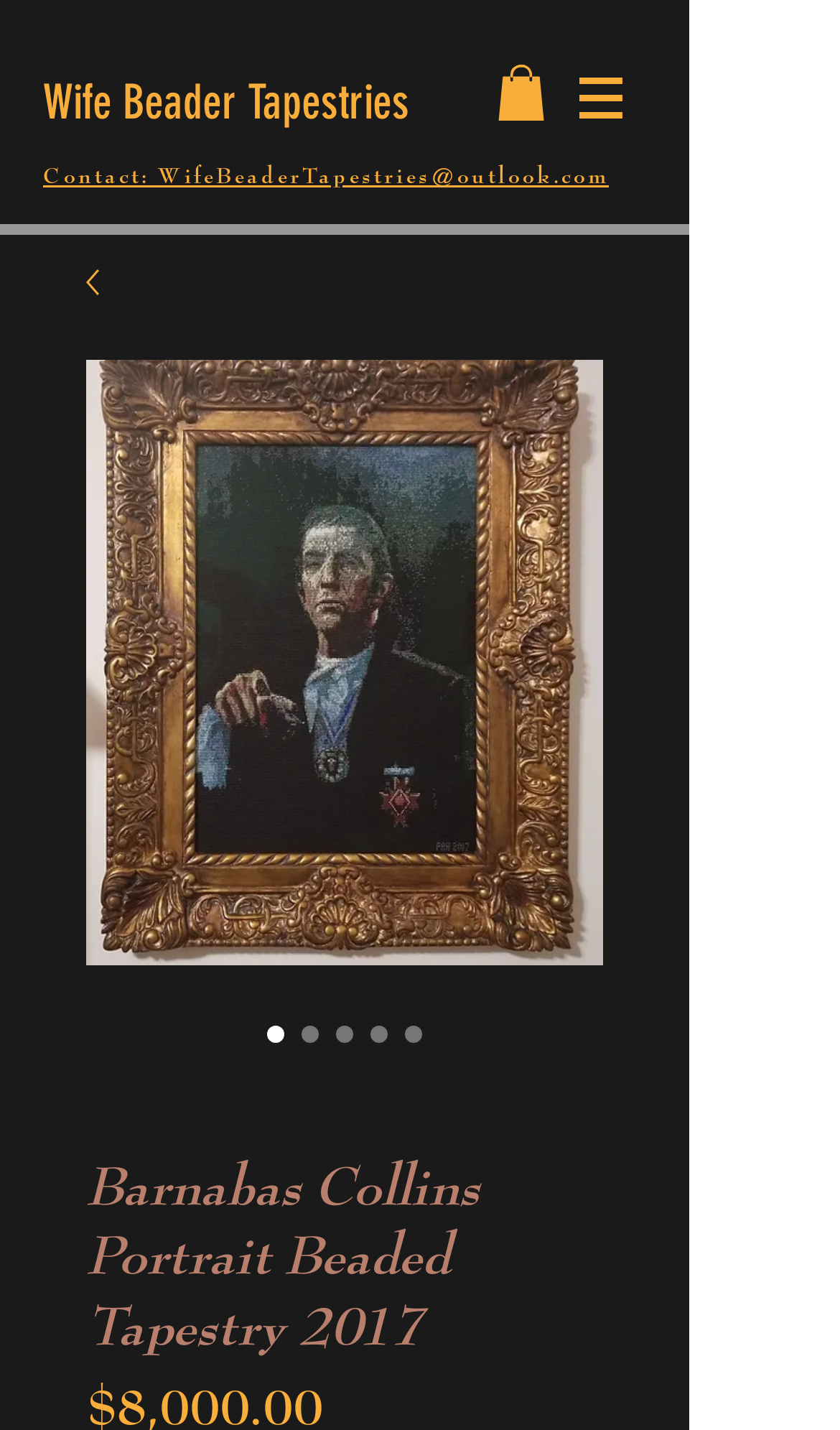How many colors are used in the tapestry?
Utilize the information in the image to give a detailed answer to the question.

According to the webpage, the beaded tapestry consists of nearly 100 colors, making it a unique piece of art.